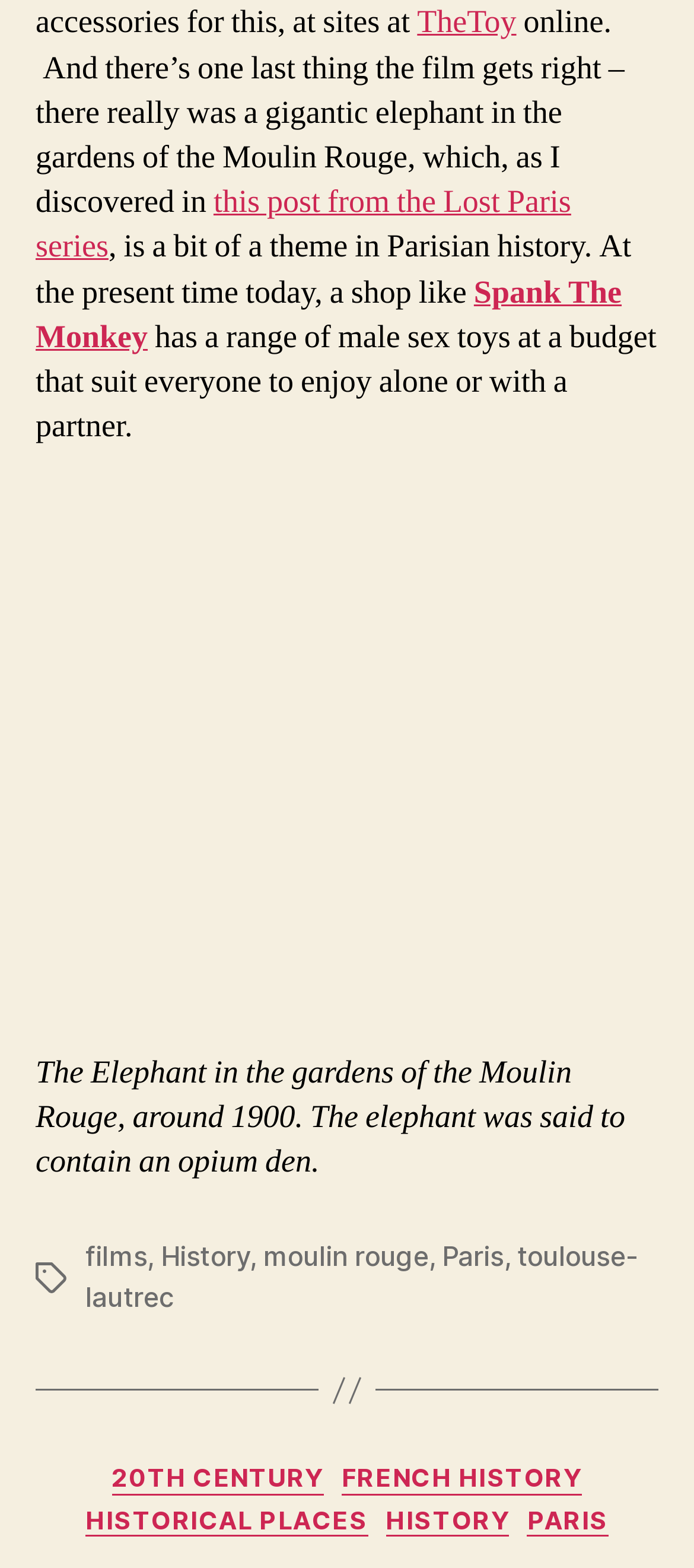Determine the bounding box coordinates for the area you should click to complete the following instruction: "view the image of the Elephant in the gardens of the Moulin Rouge".

[0.051, 0.332, 0.949, 0.596]